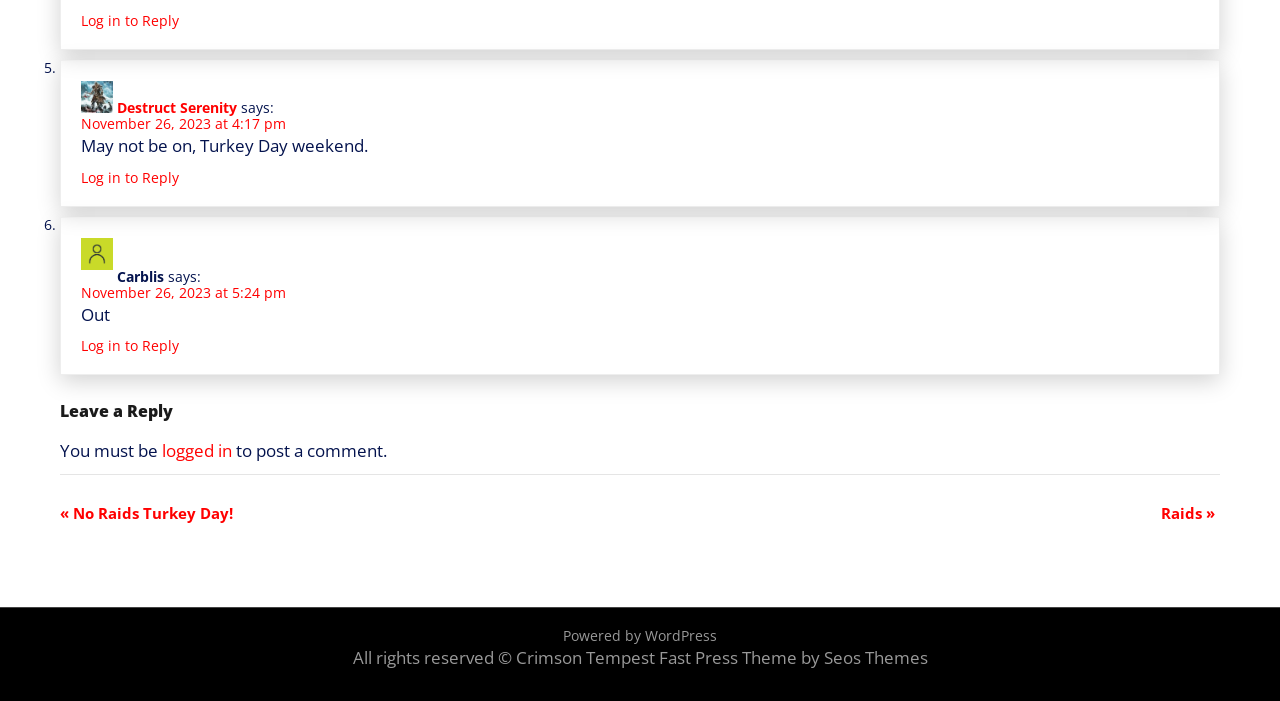Locate the bounding box coordinates of the area that needs to be clicked to fulfill the following instruction: "Leave a reply". The coordinates should be in the format of four float numbers between 0 and 1, namely [left, top, right, bottom].

[0.047, 0.573, 0.953, 0.6]